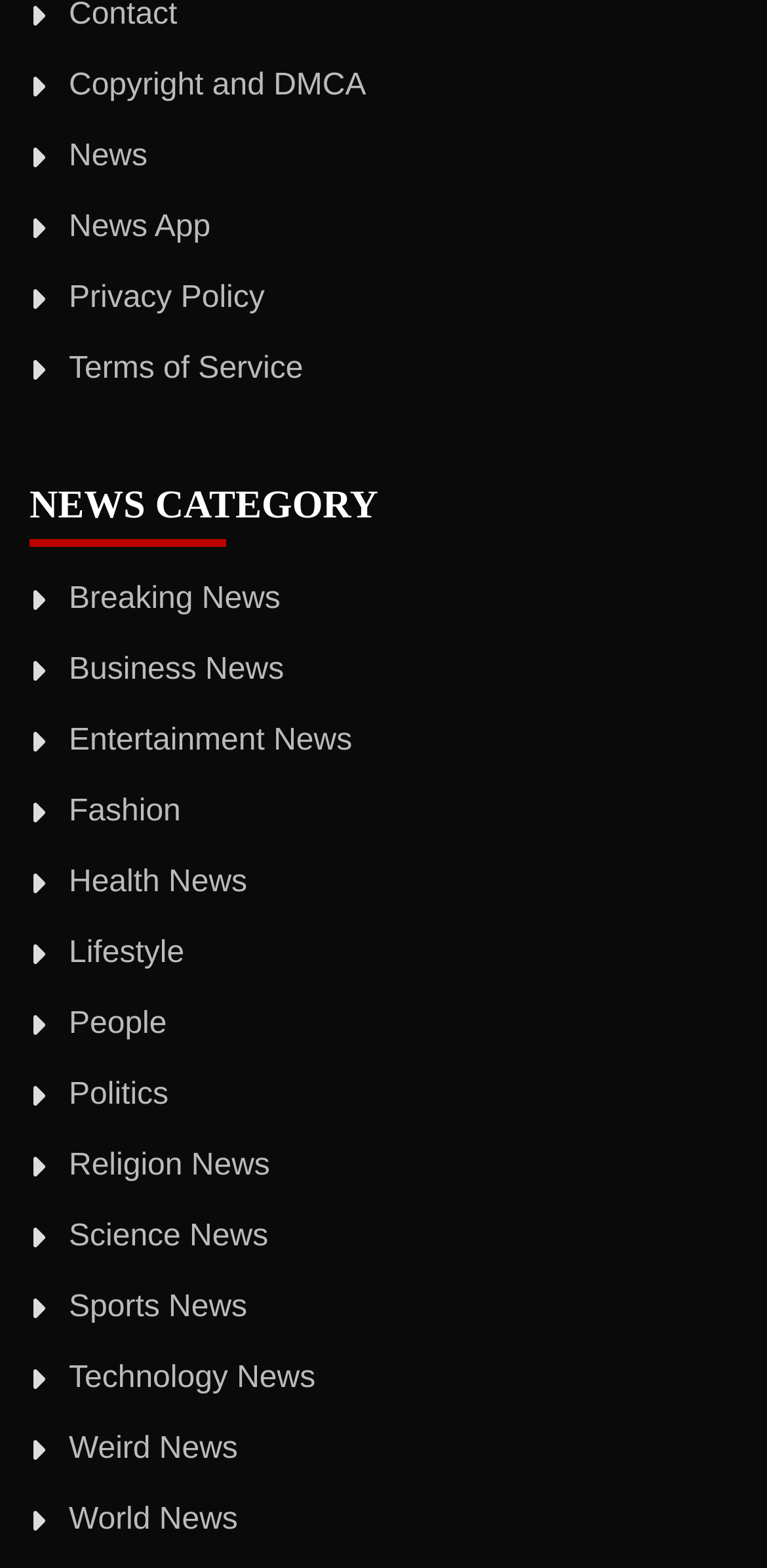Kindly determine the bounding box coordinates of the area that needs to be clicked to fulfill this instruction: "Check World News".

[0.09, 0.959, 0.31, 0.98]